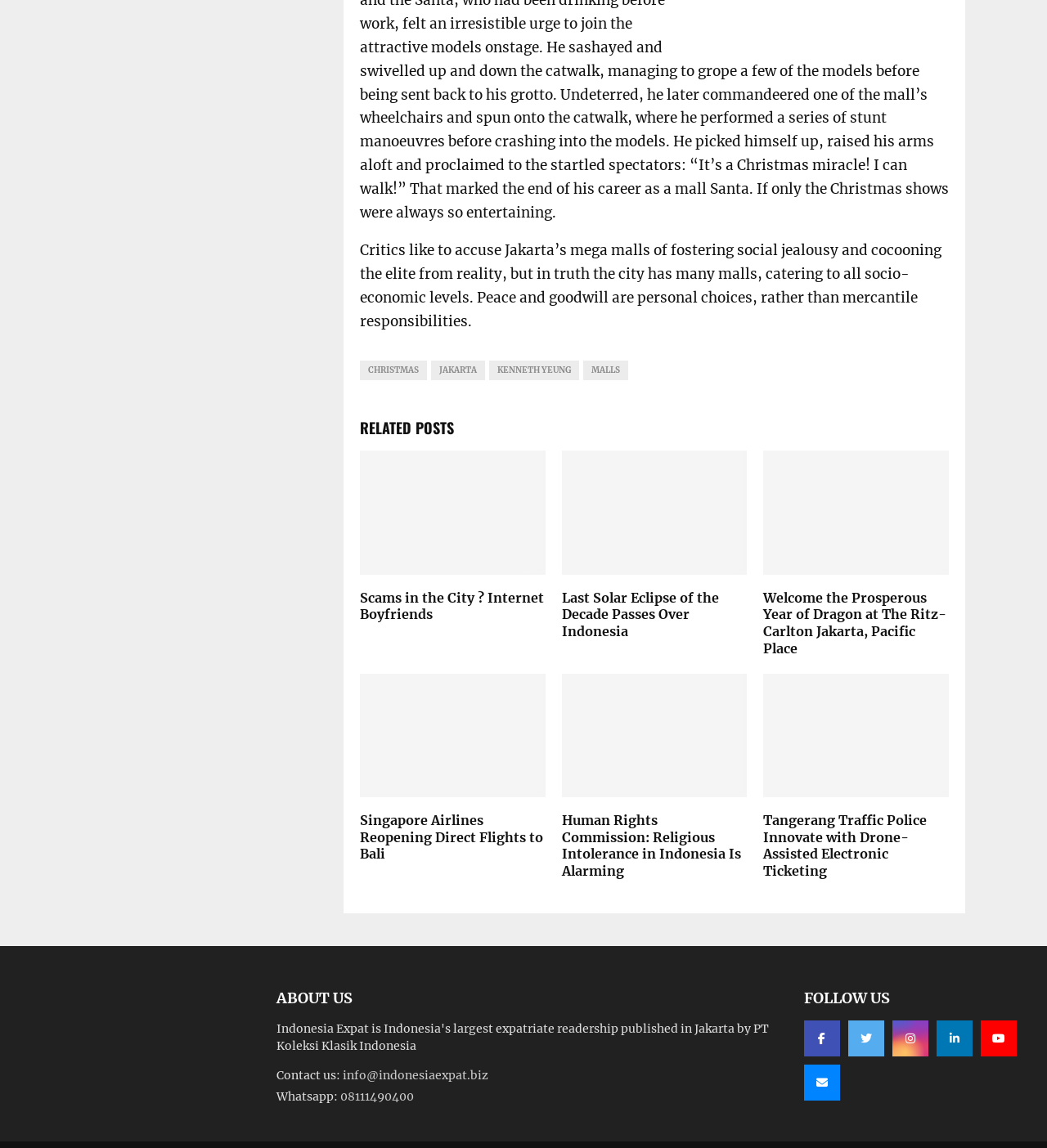What is the title of the first related post?
Analyze the image and deliver a detailed answer to the question.

The title of the first related post can be determined by examining the heading element with ID 620, which has a text description matching the answer.